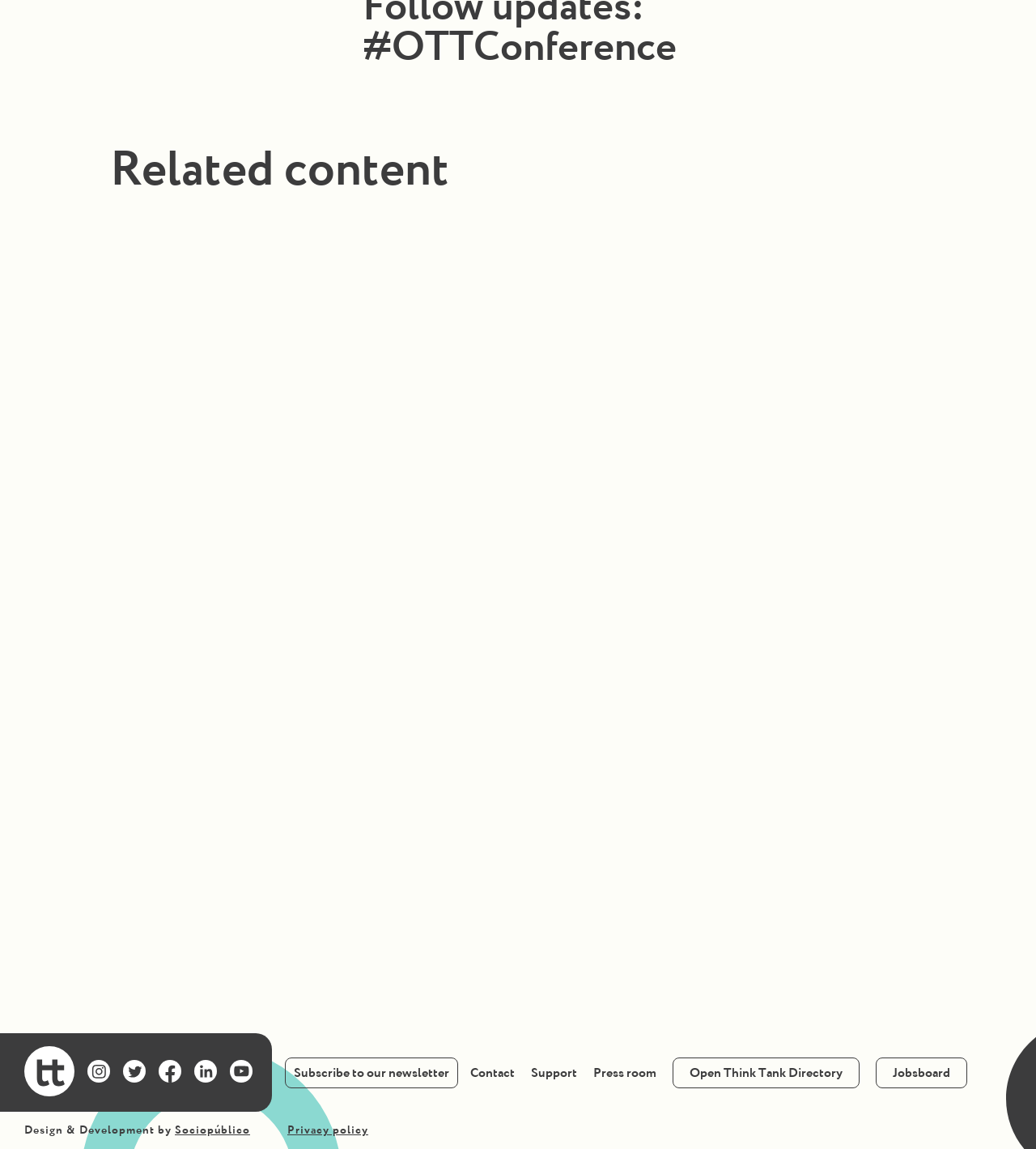Determine the bounding box coordinates of the region to click in order to accomplish the following instruction: "Read more about Warsaw Security Forum". Provide the coordinates as four float numbers between 0 and 1, specifically [left, top, right, bottom].

[0.025, 0.261, 0.244, 0.553]